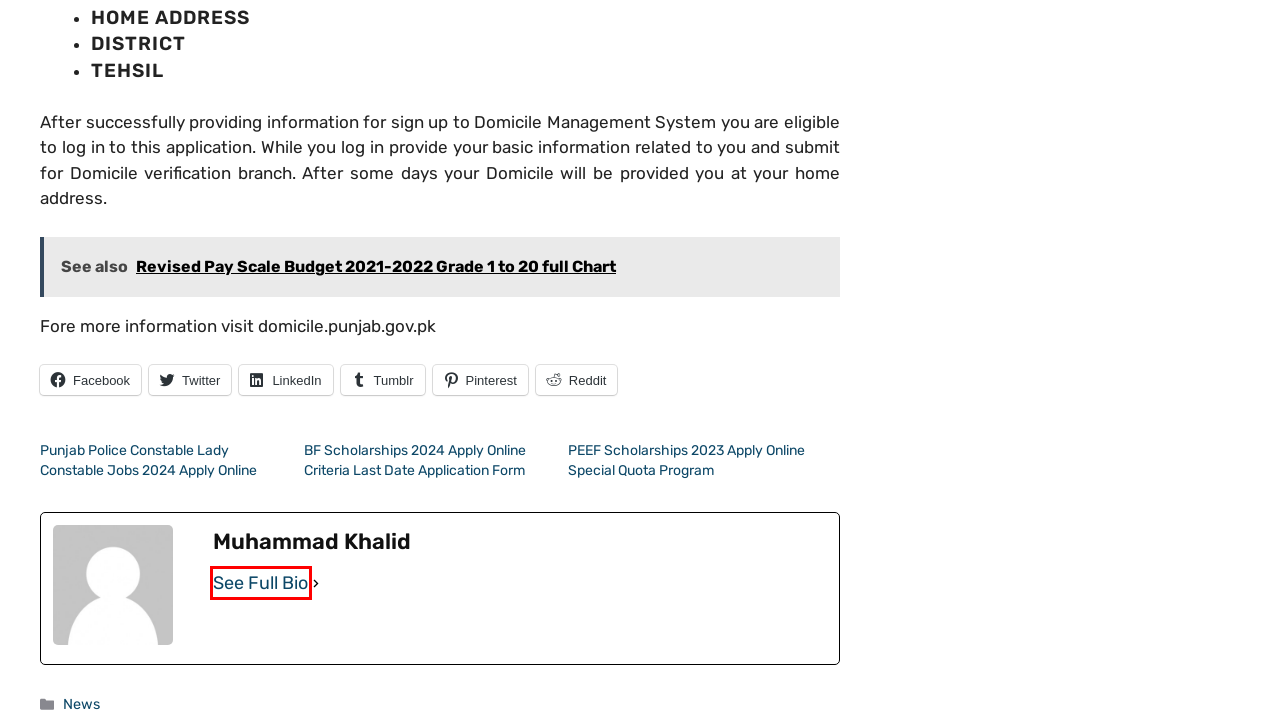You are given a screenshot of a webpage with a red rectangle bounding box. Choose the best webpage description that matches the new webpage after clicking the element in the bounding box. Here are the candidates:
A. Education | HEC News- Results Scholarships Jobs Education website
B. Muhammad Khalid | HEC News- Results Scholarships Jobs Education website
C. Pakistan (6th September) 2024 Defence Day HD Wallpapers | Web Solution
D. PEEF Scholarship 2023 Inter Bachelor Eligibility Apply Online
E. Guess Papers | HEC News- Results Scholarships Jobs Education website
F. Constable Male Female Traffic Assistant Driver Punjab Police Jobs
G. Punjab Govt Scholarships 2024 Benevolent Fund Apply Online
H. Revised Pay Scale Budget 2019-2020 Grade 1 to 22 full Chart | Web Solution

B